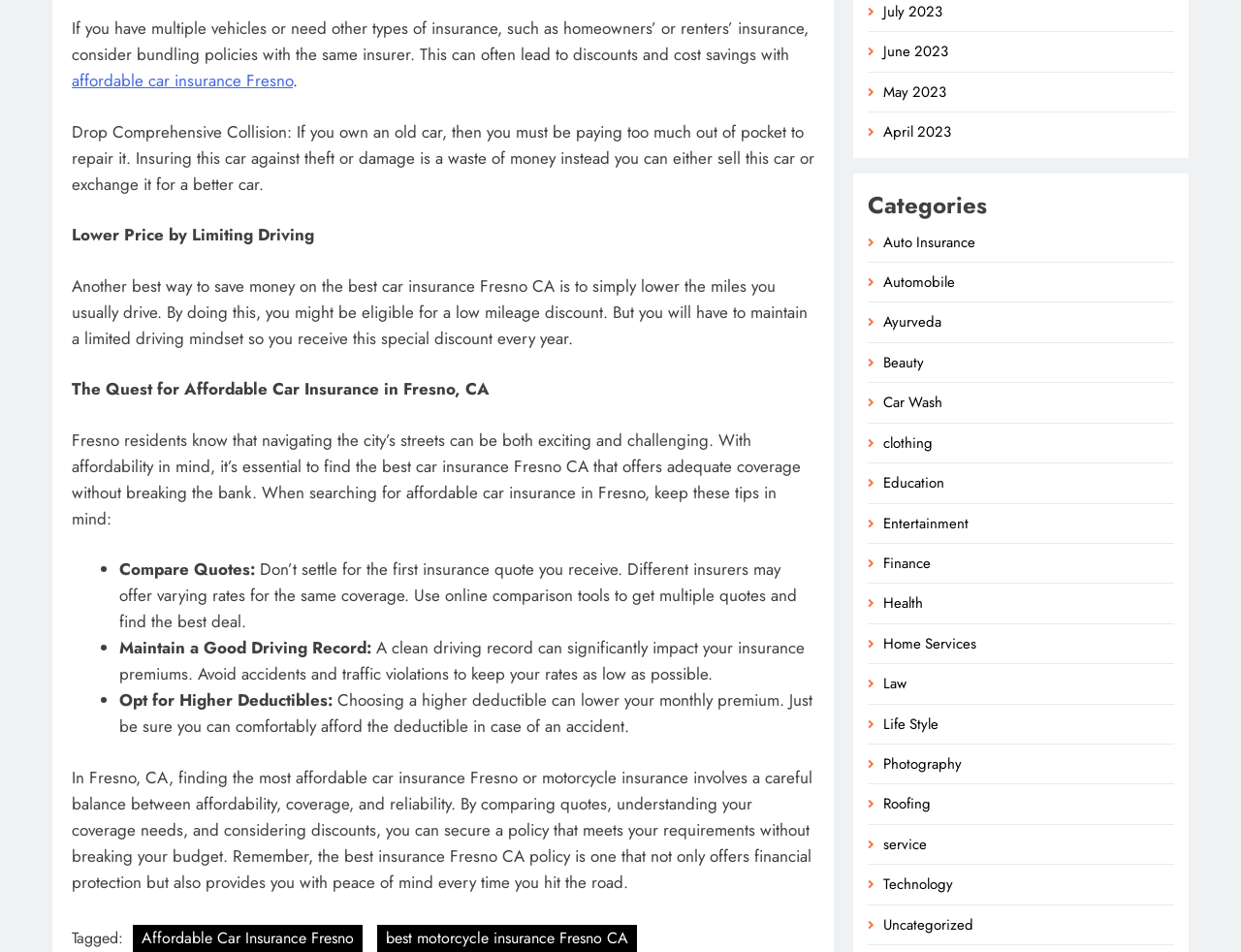Review the image closely and give a comprehensive answer to the question: What is the effect of a clean driving record on insurance premiums?

The webpage states that a clean driving record can significantly impact insurance premiums, resulting in lower rates. This is because individuals with a clean driving record are considered to be lower-risk drivers, and therefore, insurers are willing to offer them lower premiums.